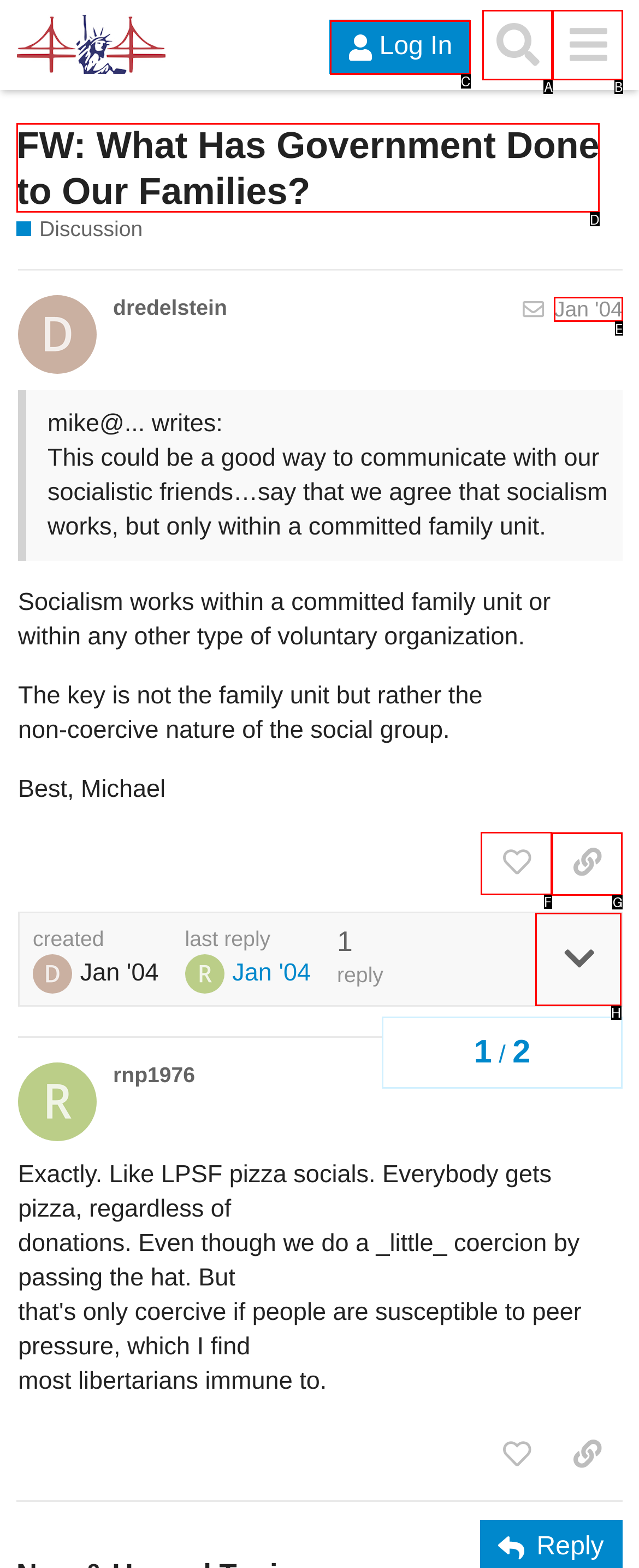Select the appropriate HTML element that needs to be clicked to execute the following task: Click the Facebook link. Respond with the letter of the option.

None